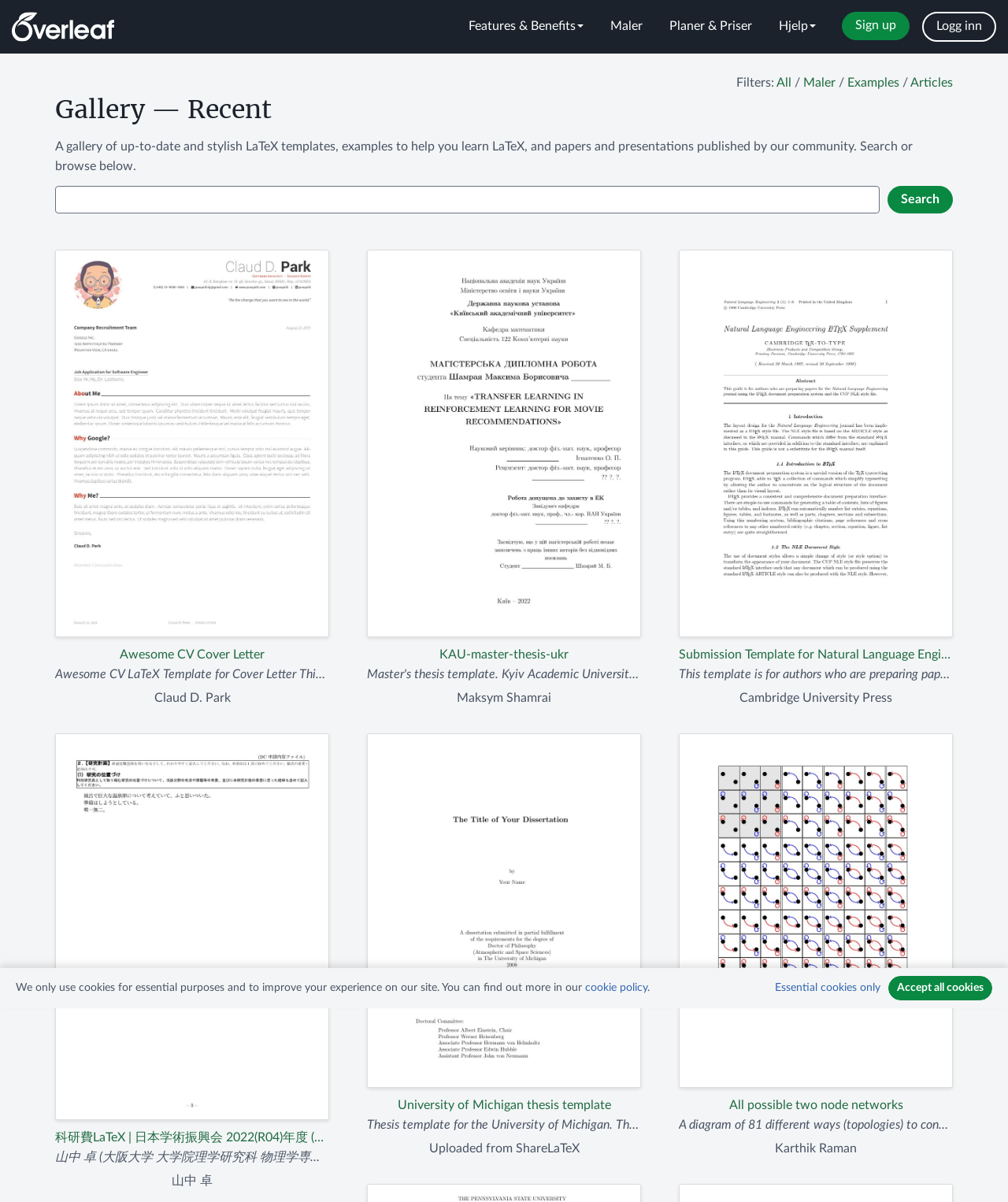Find the bounding box coordinates for the UI element whose description is: "University of Michigan thesis template". The coordinates should be four float numbers between 0 and 1, in the format [left, top, right, bottom].

[0.364, 0.61, 0.636, 0.928]